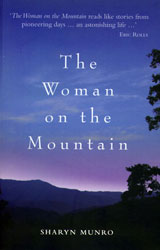Give a concise answer using only one word or phrase for this question:
What is the author's name?

Sharyn Munro